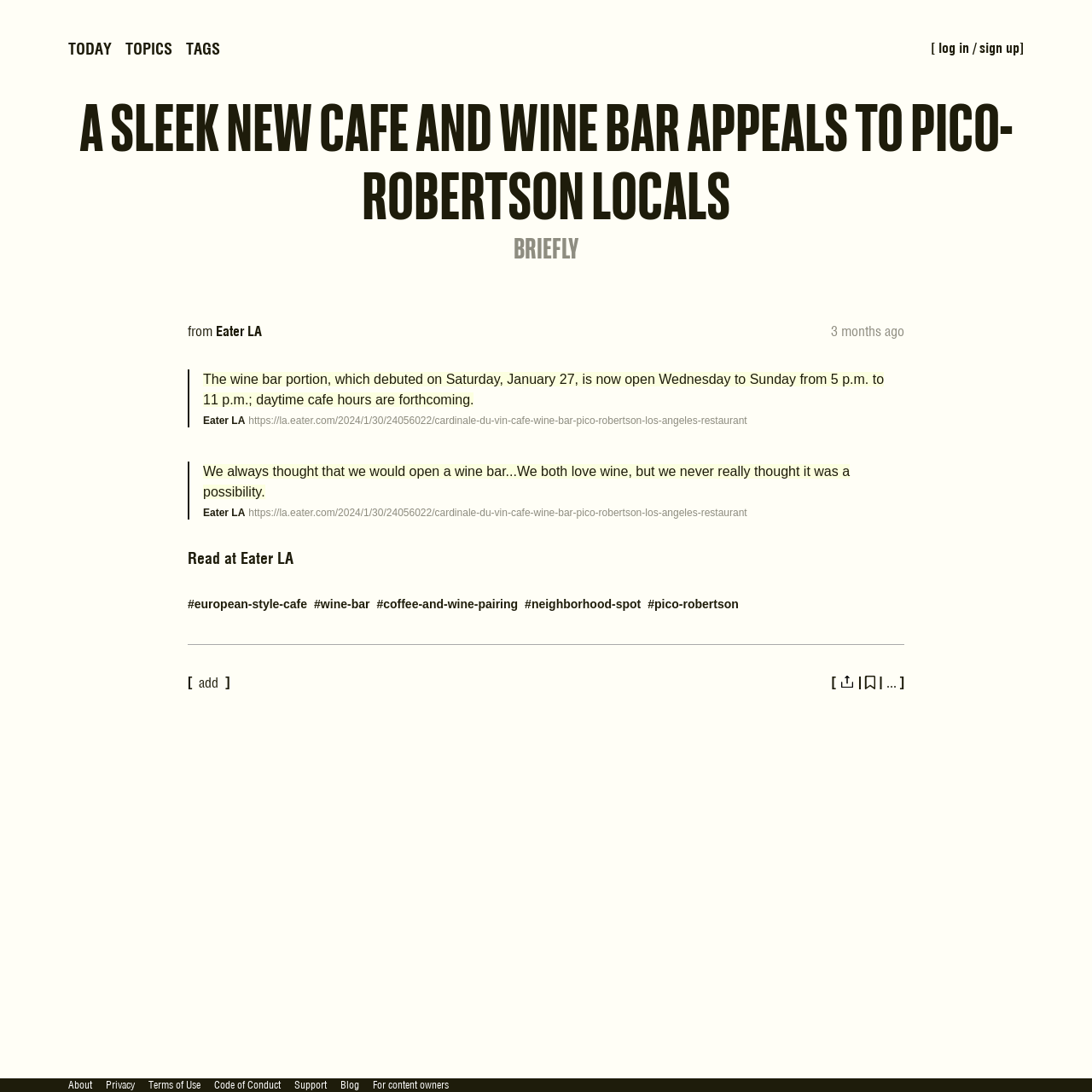Locate the bounding box coordinates of the element that needs to be clicked to carry out the instruction: "Read the article from Eater LA". The coordinates should be given as four float numbers ranging from 0 to 1, i.e., [left, top, right, bottom].

[0.172, 0.294, 0.24, 0.313]